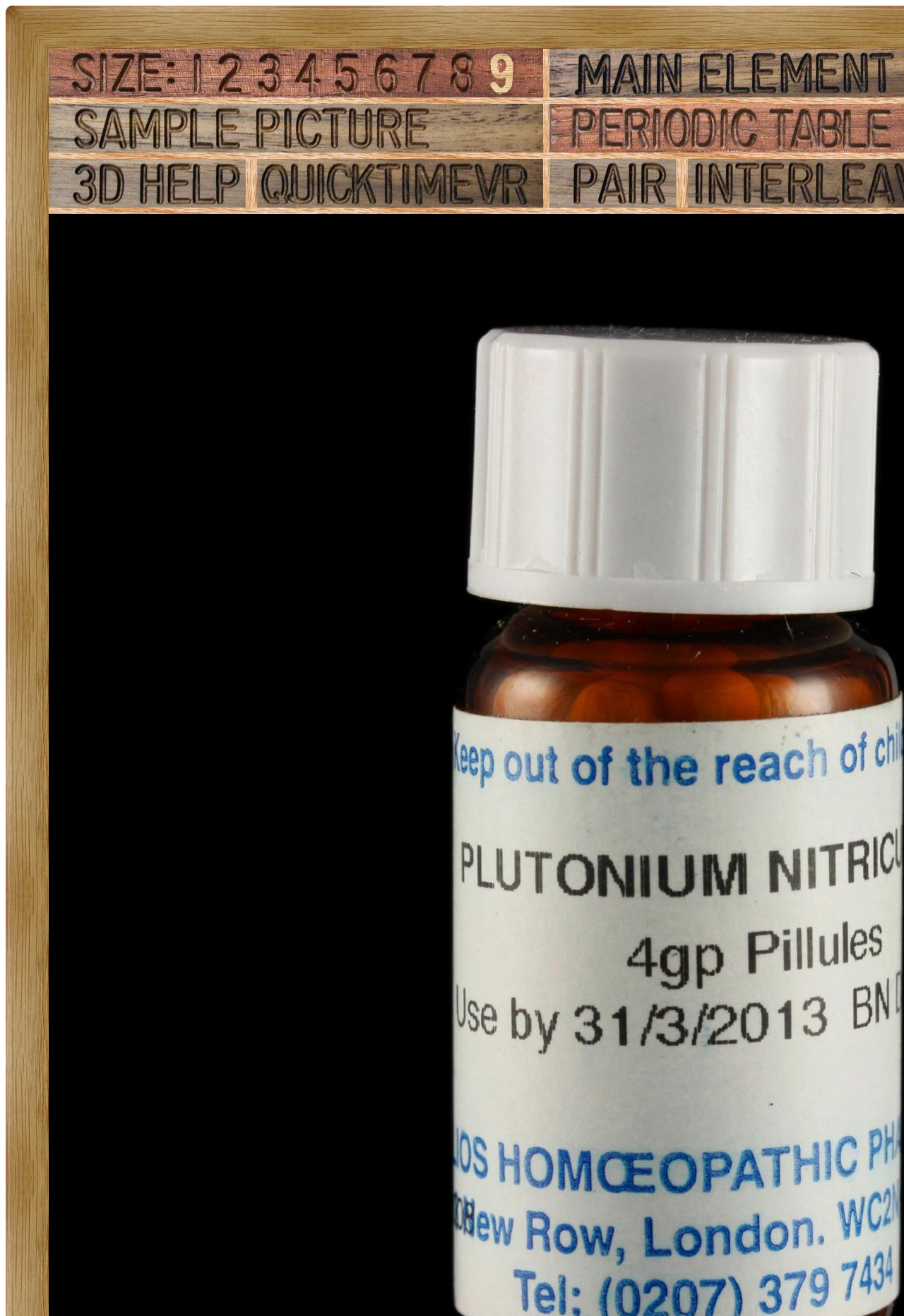How many rows are in the table?
Based on the image content, provide your answer in one word or a short phrase.

3